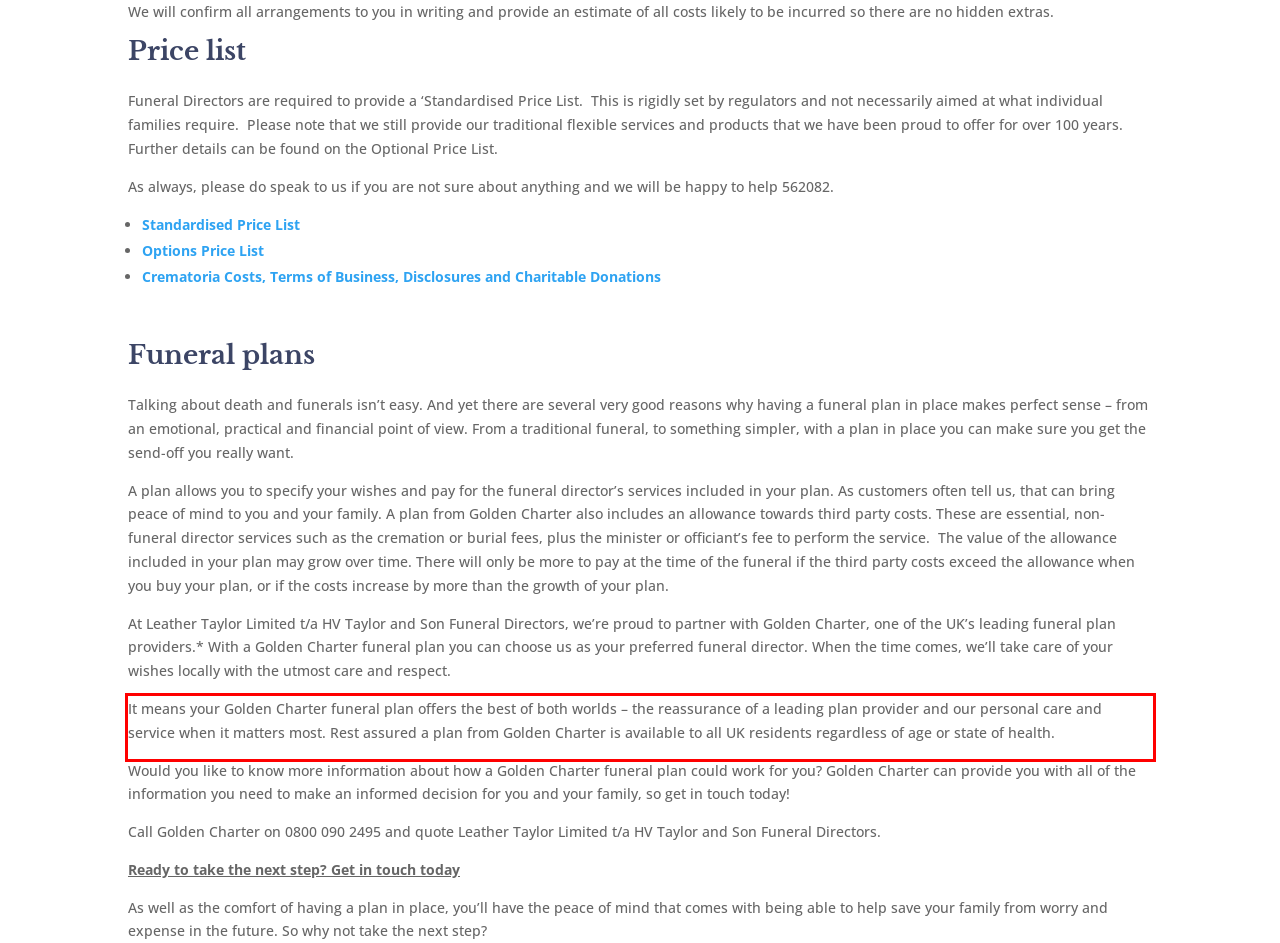Within the provided webpage screenshot, find the red rectangle bounding box and perform OCR to obtain the text content.

It means your Golden Charter funeral plan offers the best of both worlds – the reassurance of a leading plan provider and our personal care and service when it matters most. Rest assured a plan from Golden Charter is available to all UK residents regardless of age or state of health.